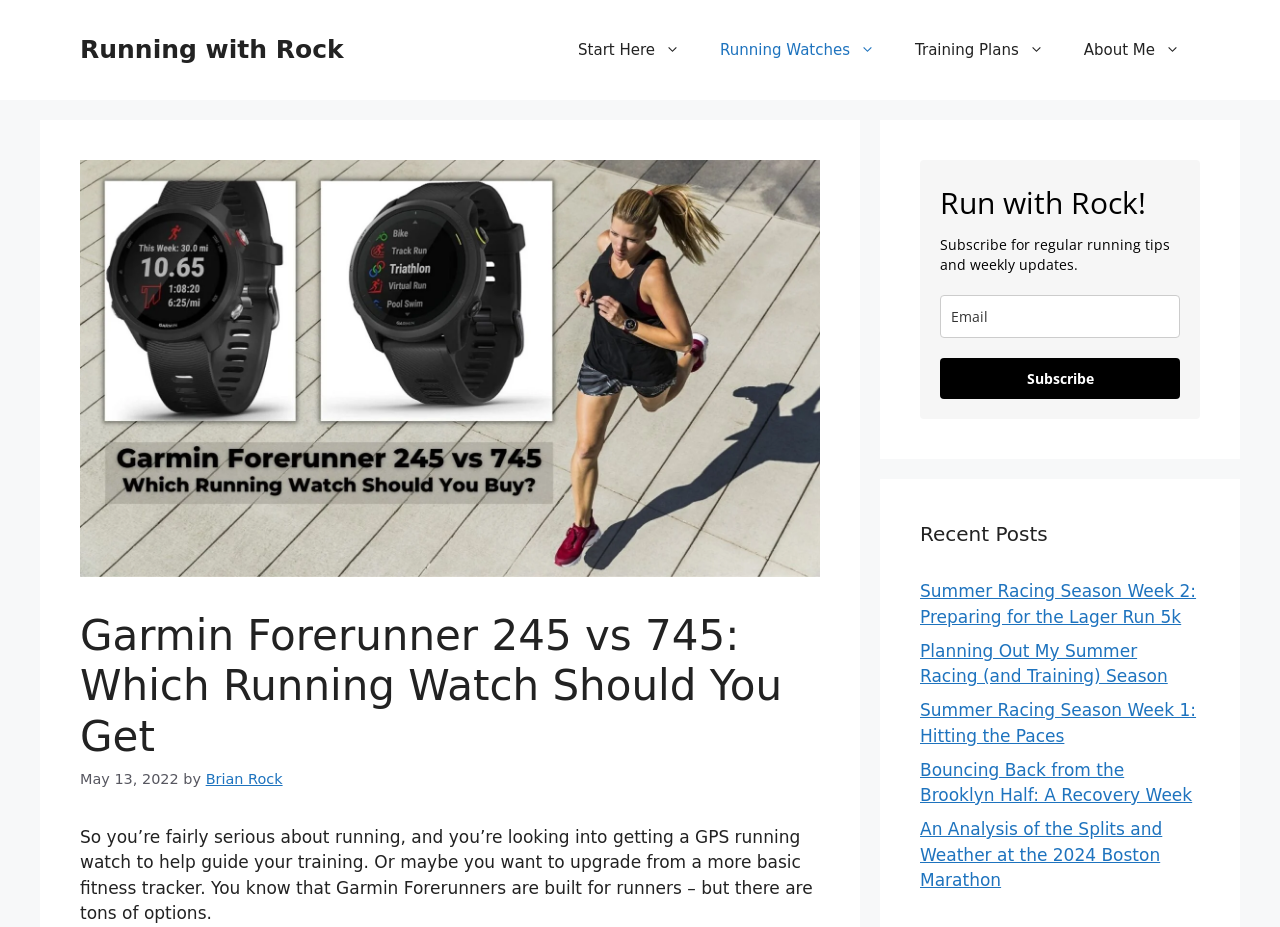Please provide the main heading of the webpage content.

Garmin Forerunner 245 vs 745: Which Running Watch Should You Get